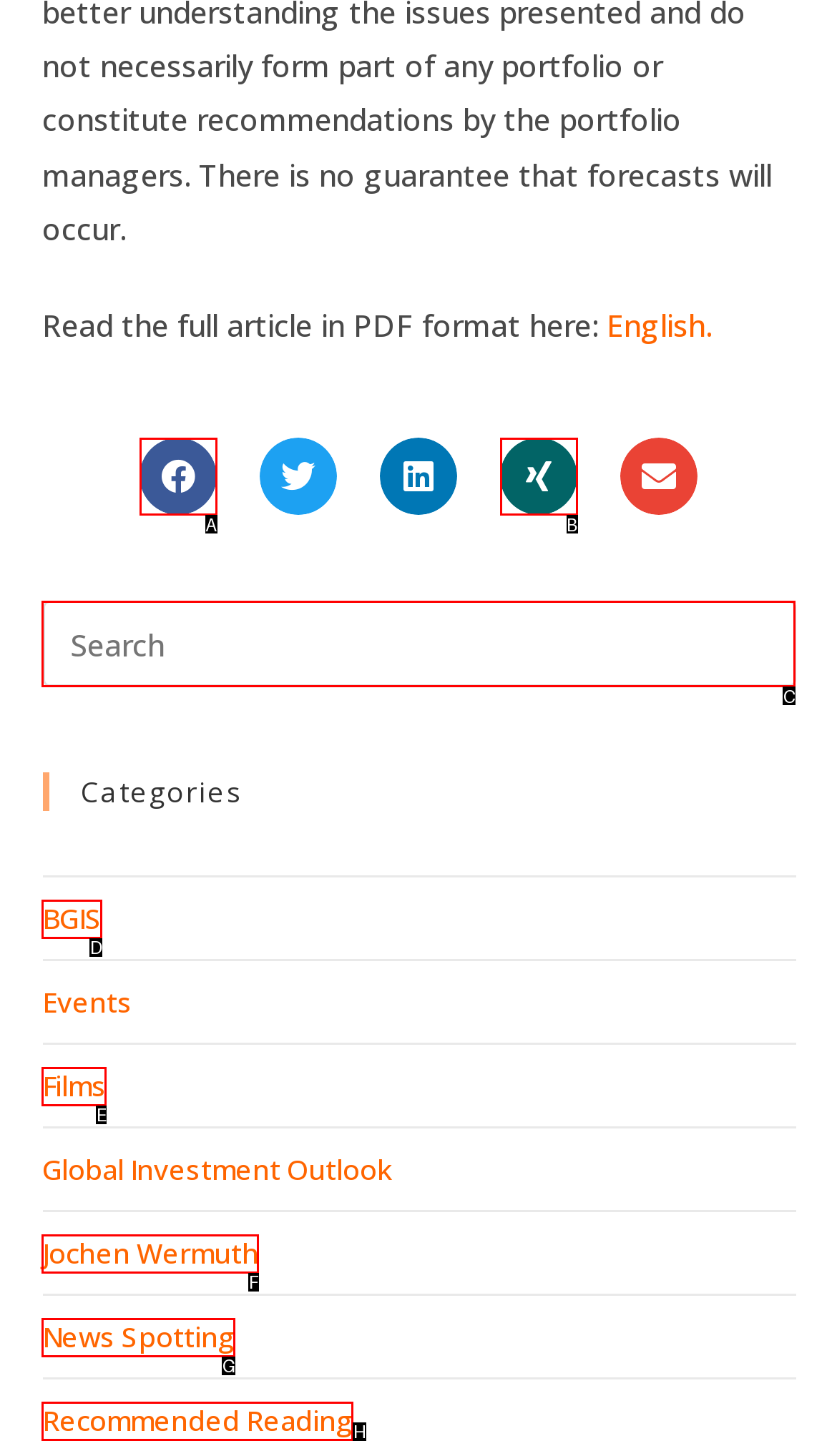Tell me which option best matches this description: Films
Answer with the letter of the matching option directly from the given choices.

E